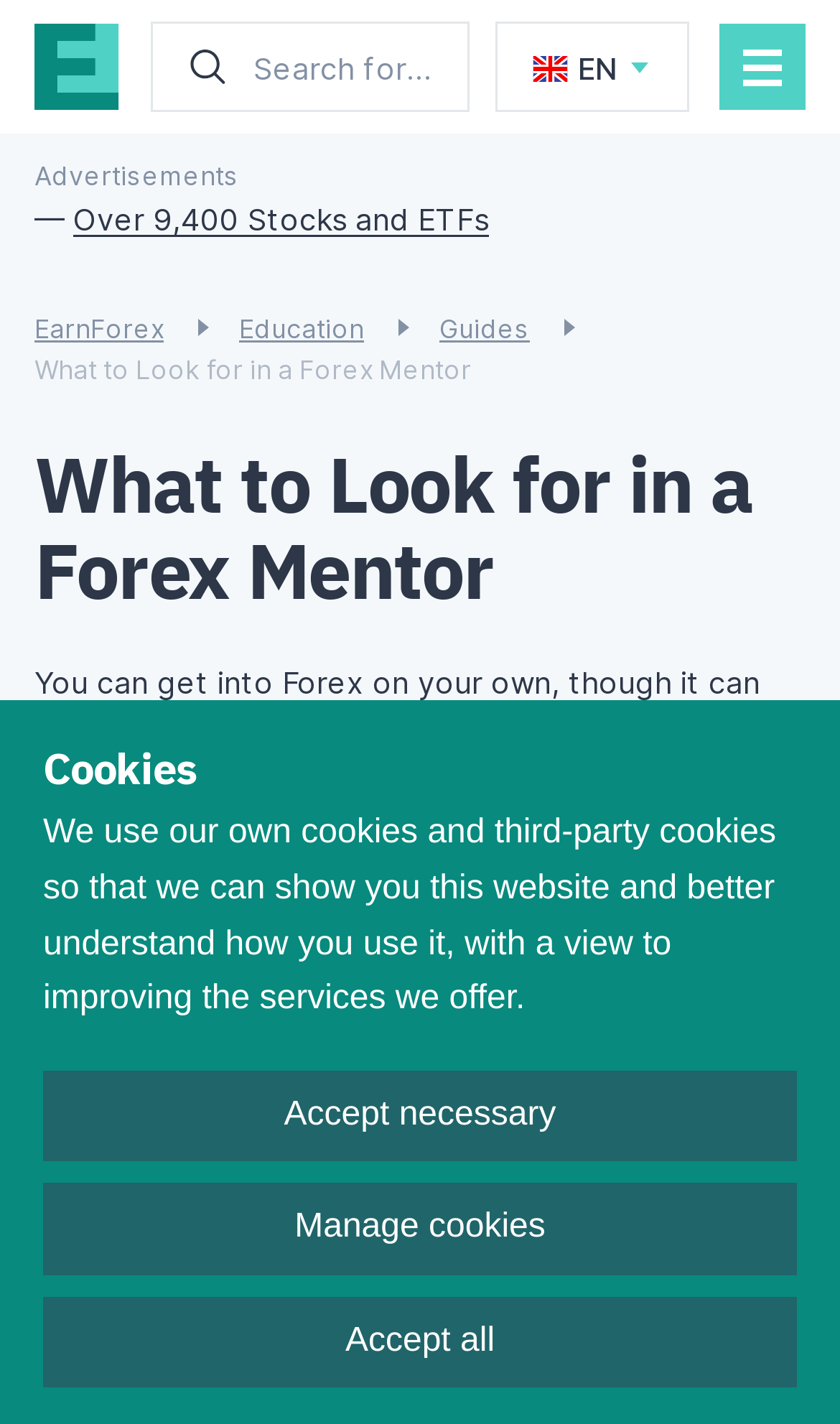What is the purpose of a Forex mentor?
Give a single word or phrase as your answer by examining the image.

Provide insight and accountability